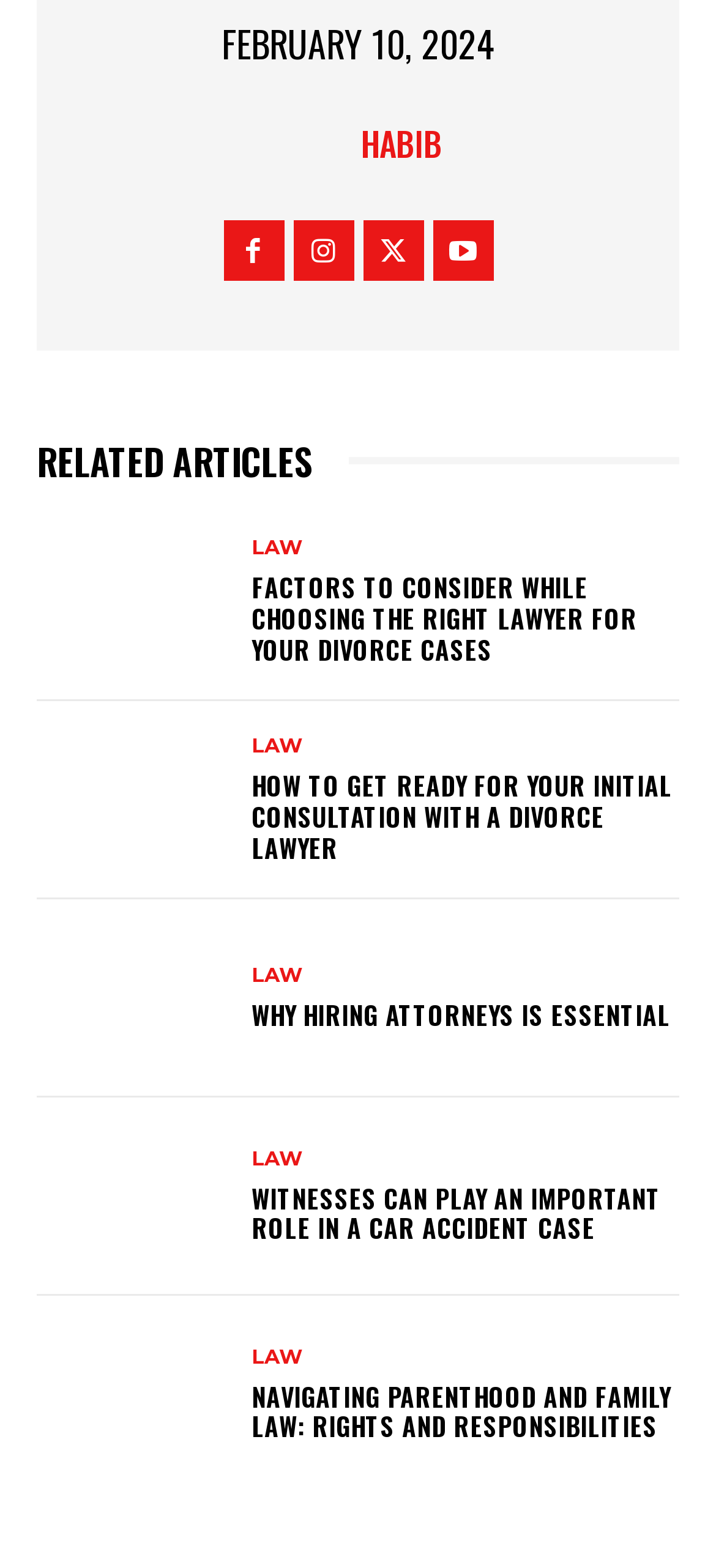Please provide the bounding box coordinates for the element that needs to be clicked to perform the instruction: "Open the 'Factors to consider while choosing the right lawyer for your divorce cases' article". The coordinates must consist of four float numbers between 0 and 1, formatted as [left, top, right, bottom].

[0.051, 0.335, 0.321, 0.433]